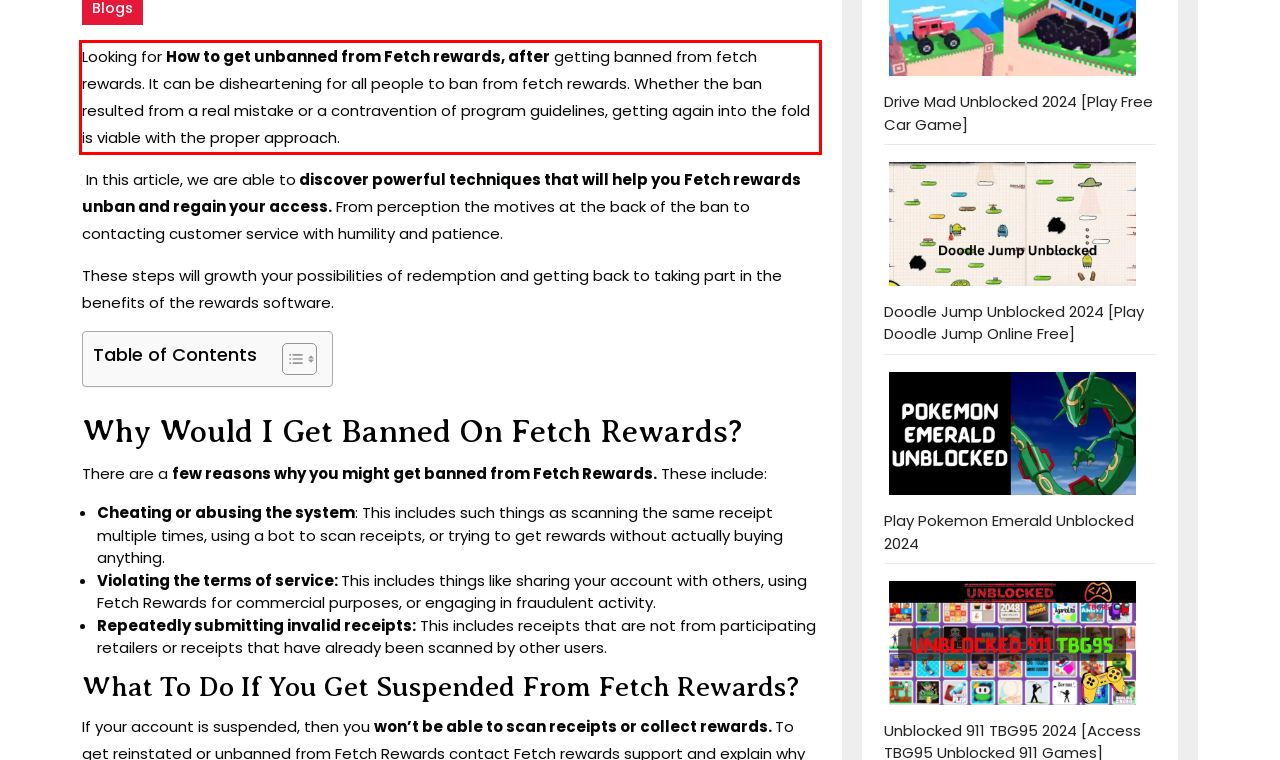Analyze the screenshot of the webpage and extract the text from the UI element that is inside the red bounding box.

Looking for How to get unbanned from Fetch rewards, after getting banned from fetch rewards. It can be disheartening for all people to ban from fetch rewards. Whether the ban resulted from a real mistake or a contravention of program guidelines, getting again into the fold is viable with the proper approach.